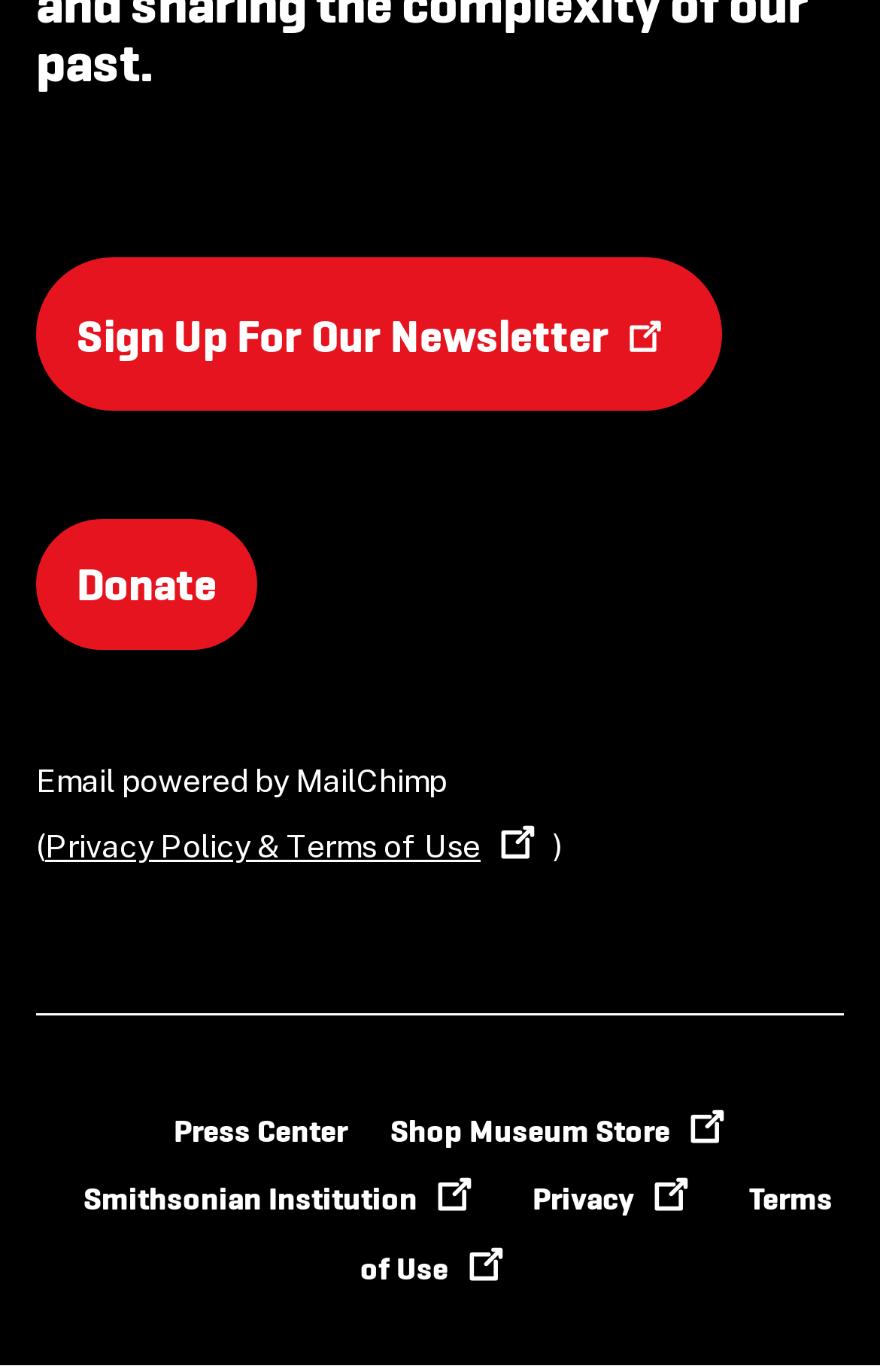Please find the bounding box for the UI element described by: "Privacy(Open in a new tab)".

[0.605, 0.859, 0.803, 0.889]